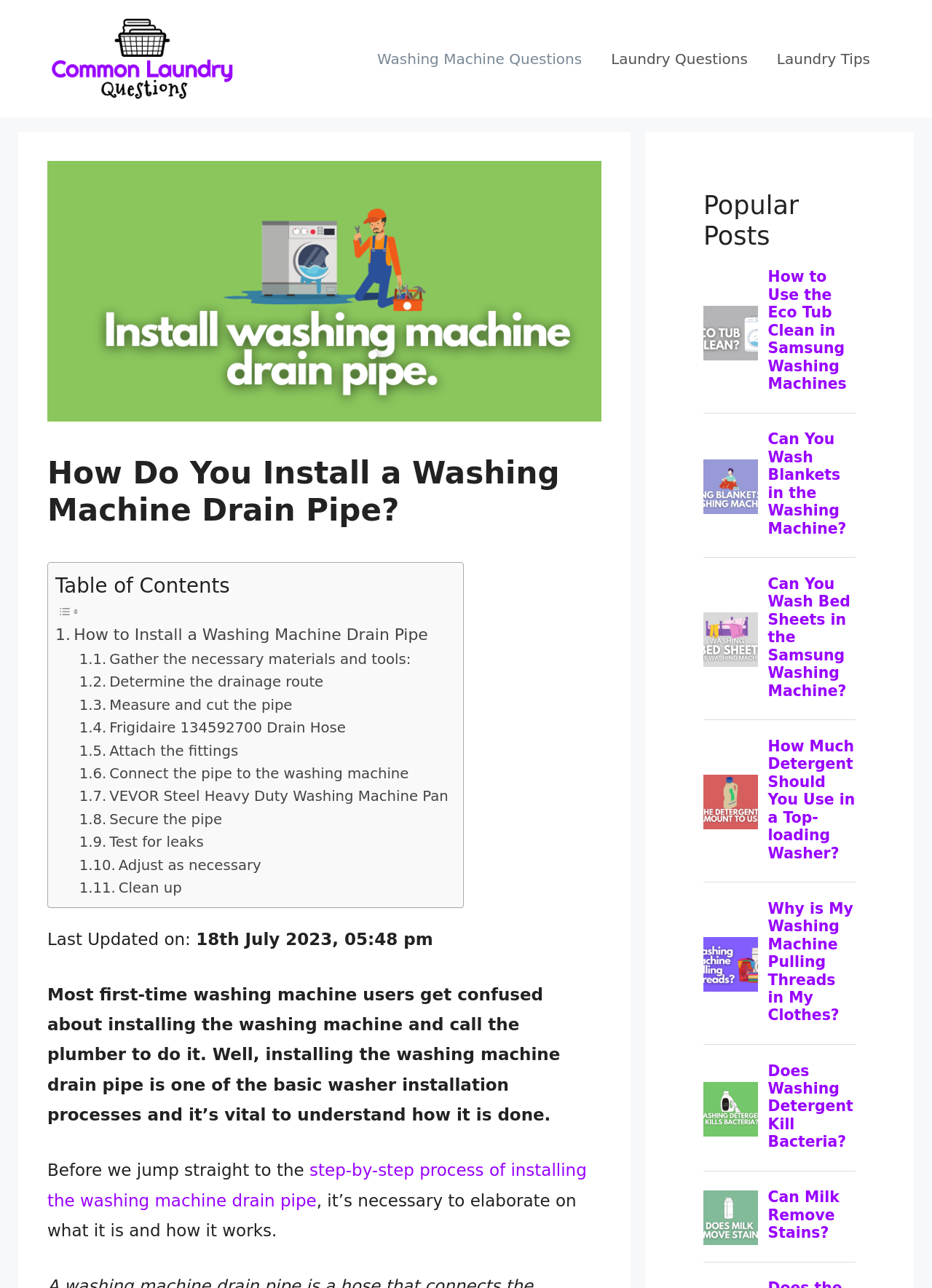What is the primary focus of the step-by-step guide on this webpage?
Use the screenshot to answer the question with a single word or phrase.

Installing a washing machine drain pipe